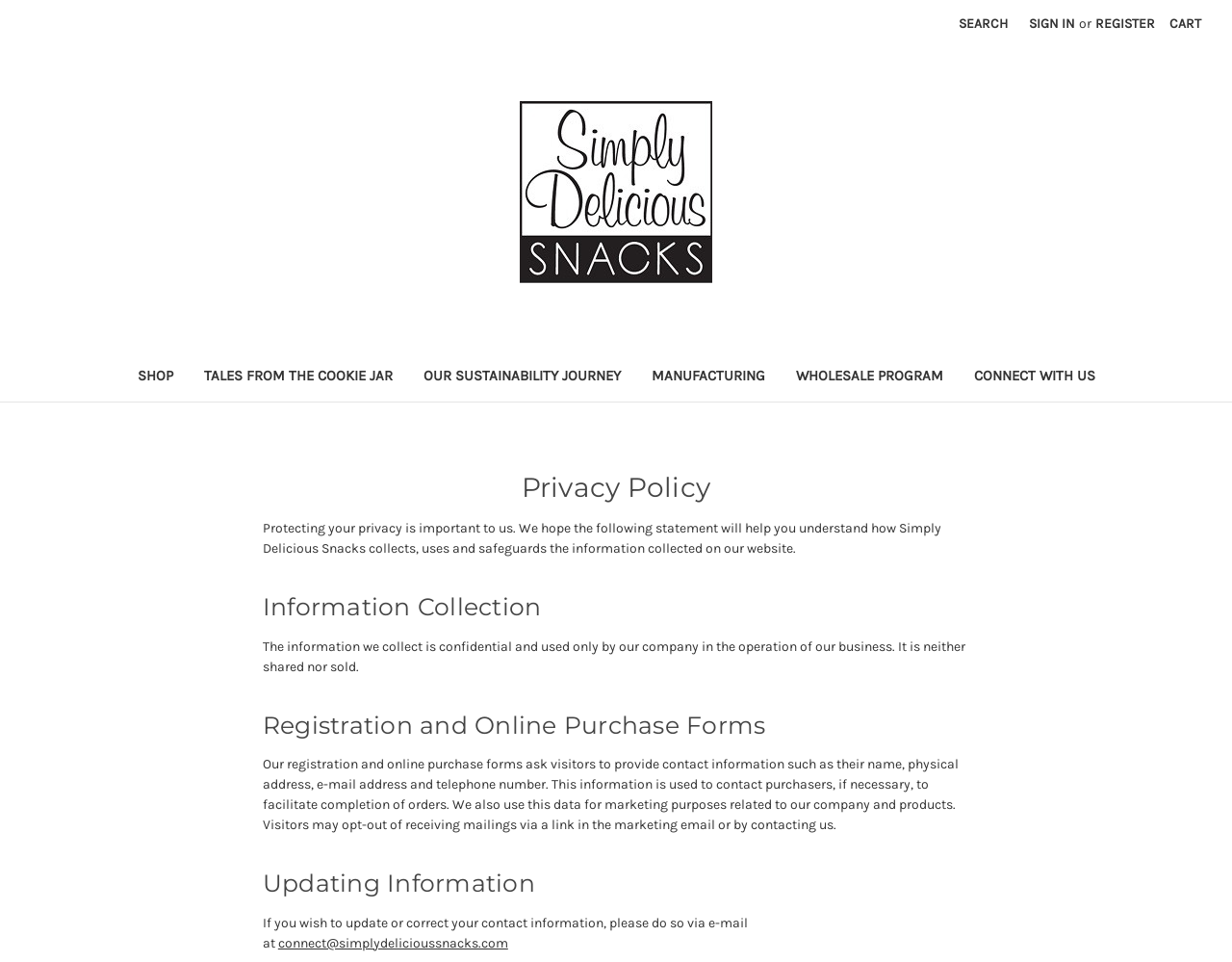Locate the bounding box coordinates of the item that should be clicked to fulfill the instruction: "View your cart".

[0.941, 0.0, 0.984, 0.049]